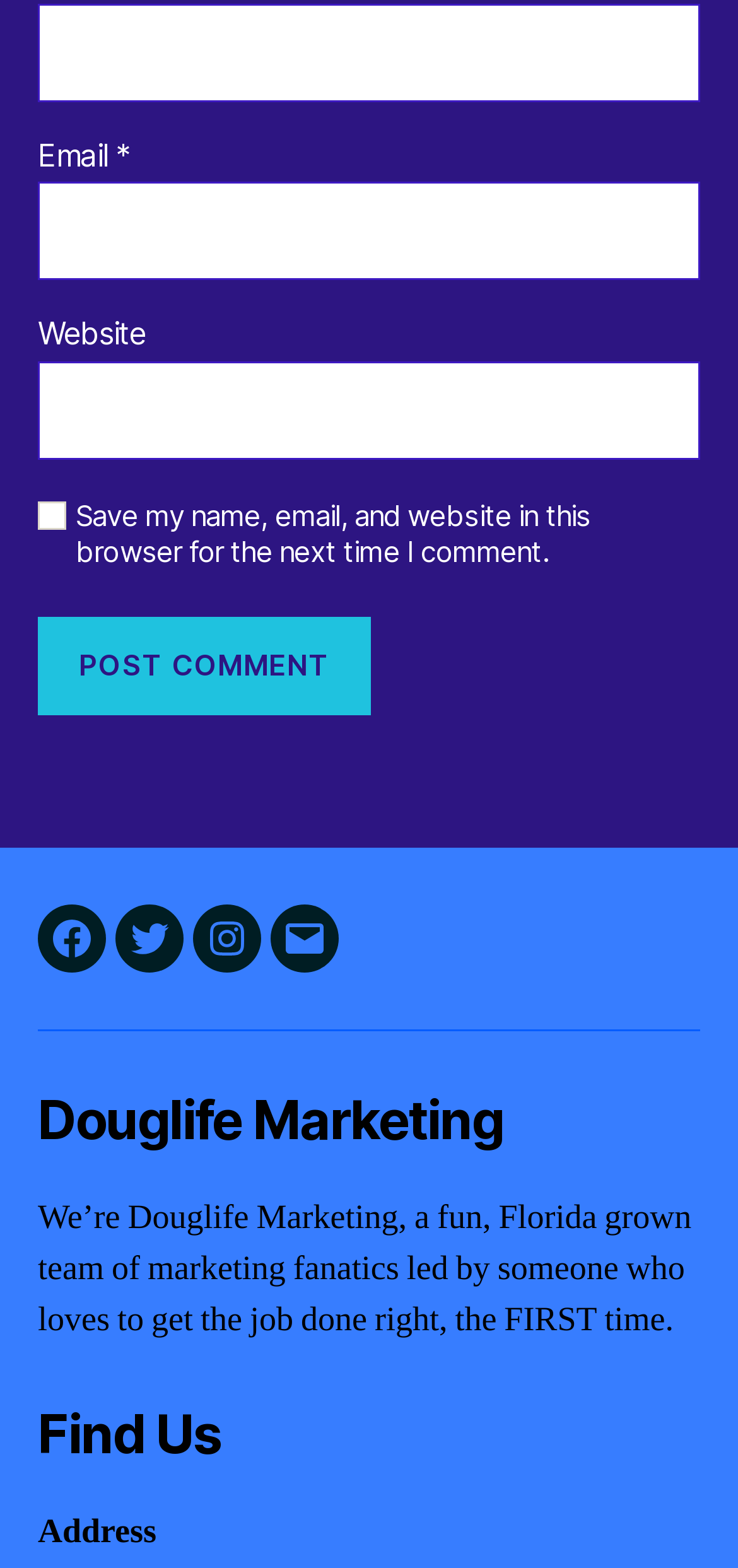What is the purpose of the 'Post Comment' button?
Please provide a detailed and comprehensive answer to the question.

The 'Post Comment' button is located below the comment form and its purpose is to submit the comment after filling in the required fields.